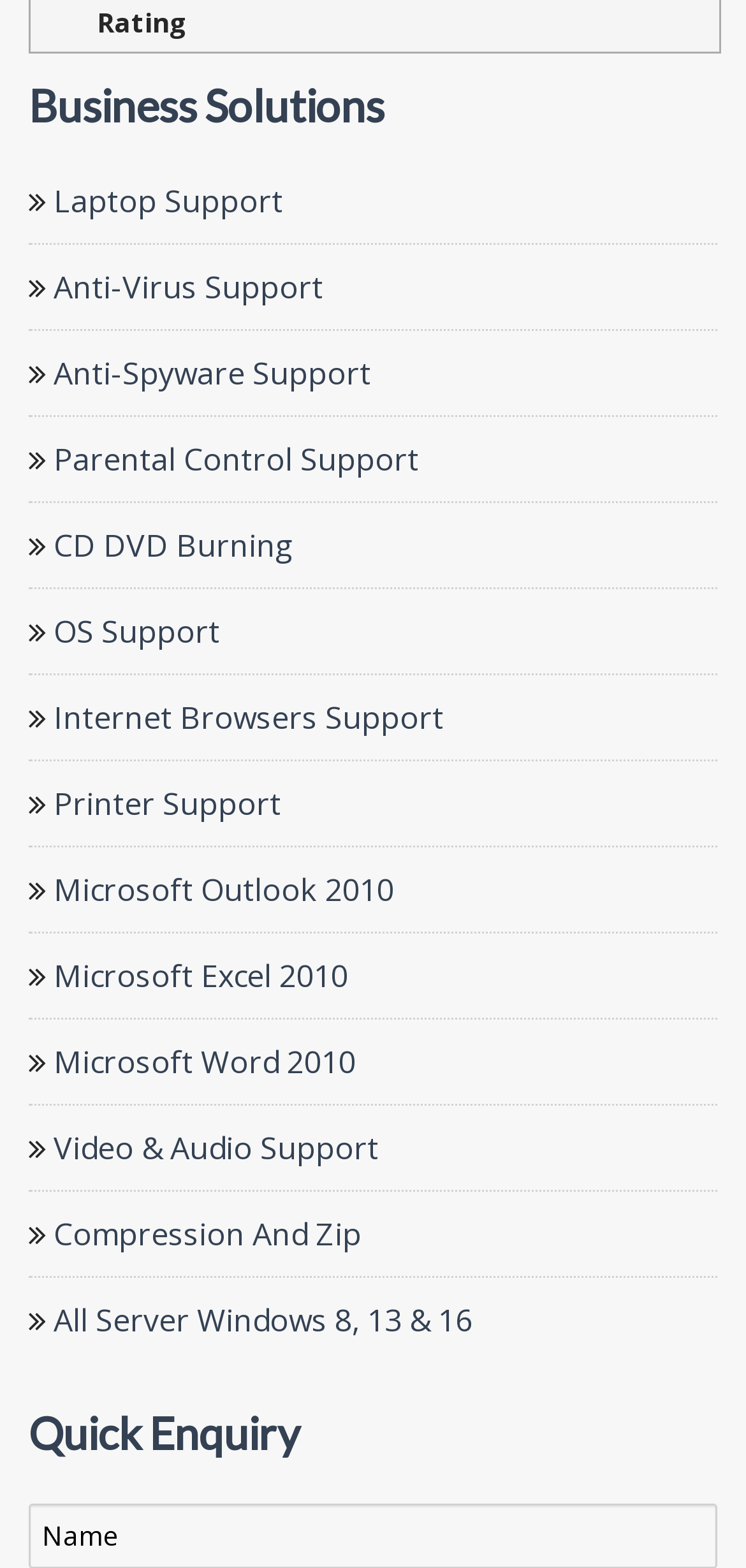Identify the coordinates of the bounding box for the element that must be clicked to accomplish the instruction: "Click on Laptop Support".

[0.062, 0.114, 0.379, 0.141]